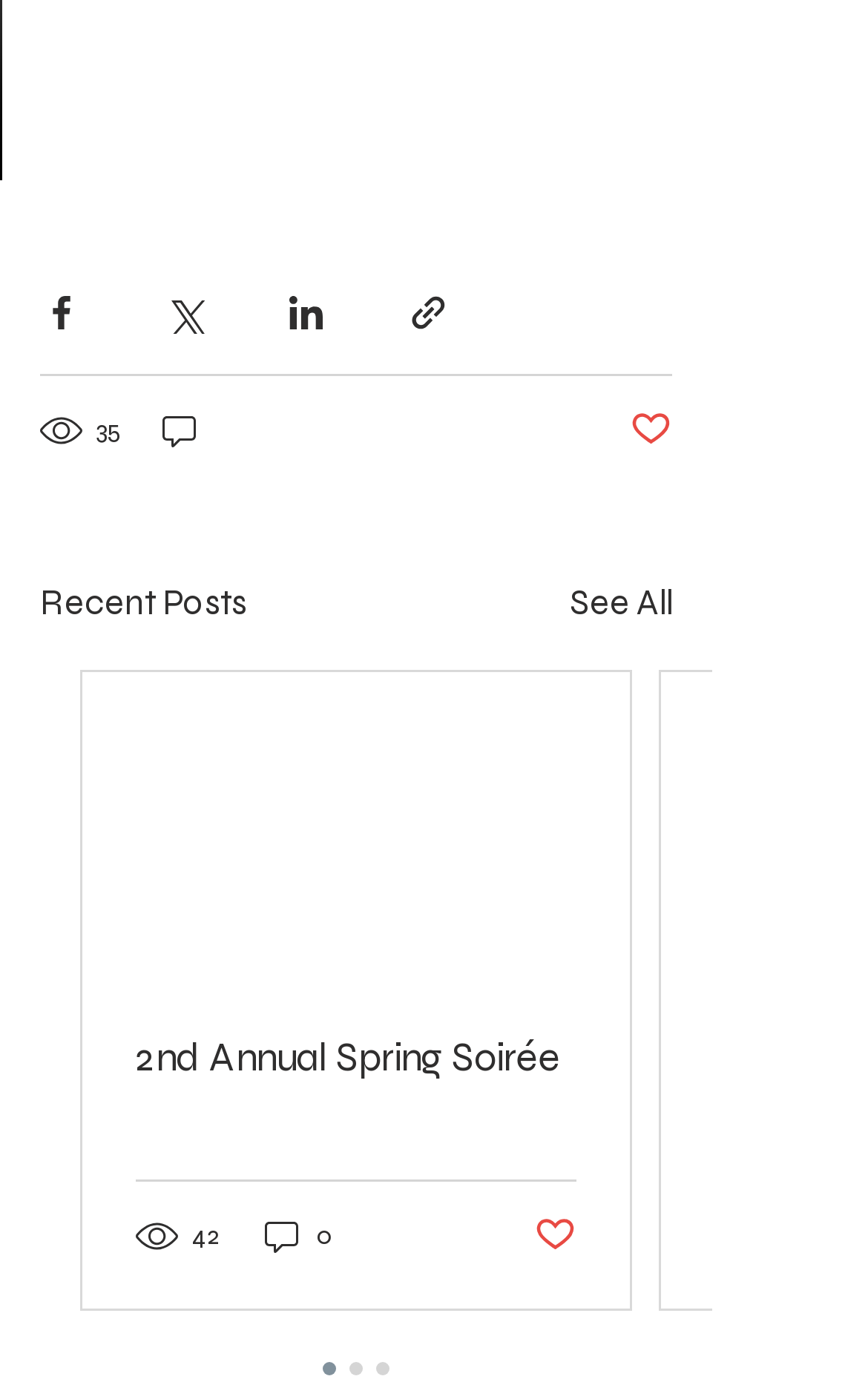From the given element description: "35", find the bounding box for the UI element. Provide the coordinates as four float numbers between 0 and 1, in the order [left, top, right, bottom].

[0.046, 0.294, 0.146, 0.328]